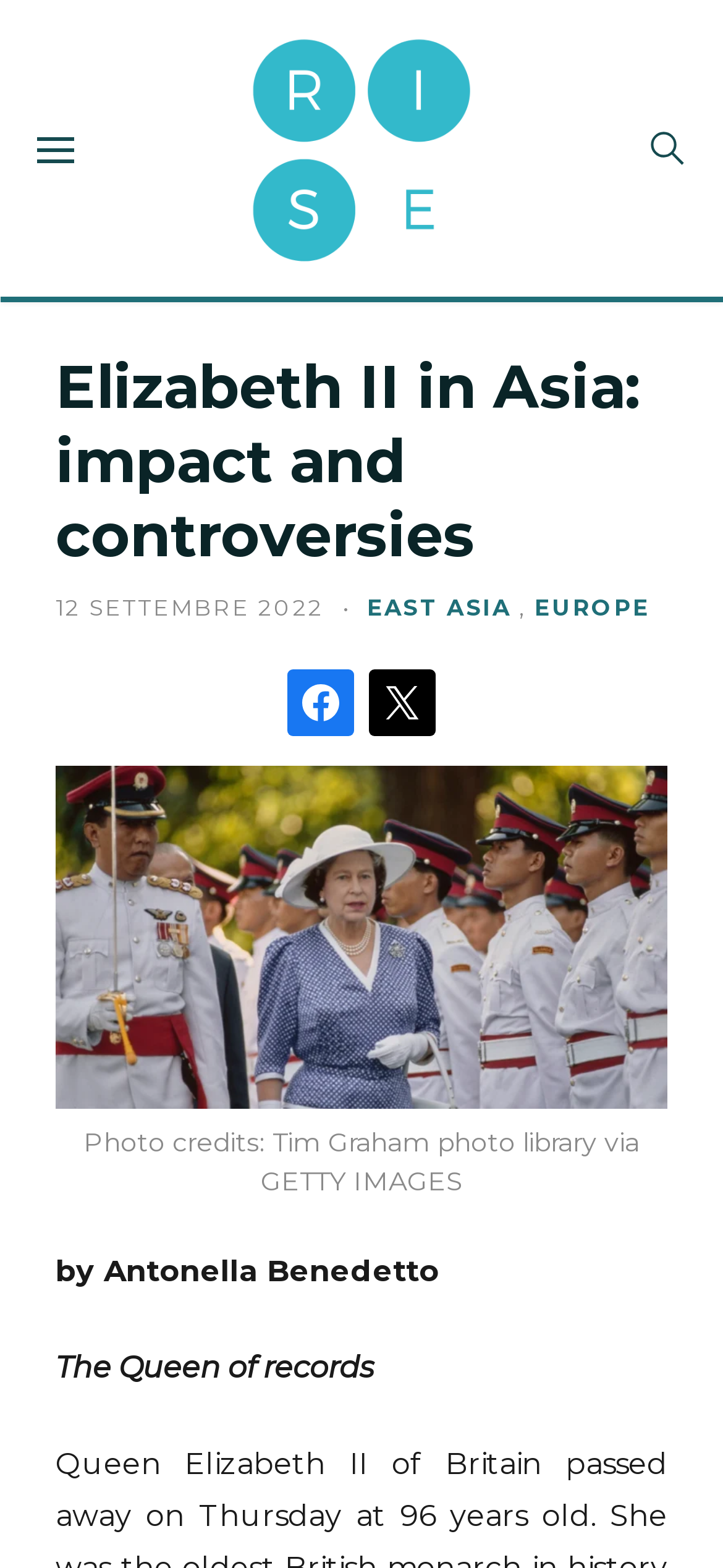What are the categories of the article?
From the details in the image, provide a complete and detailed answer to the question.

I found the categories by looking at the links 'EAST ASIA' and 'EUROPE' located next to the text 'PUBBLICATO IN'.